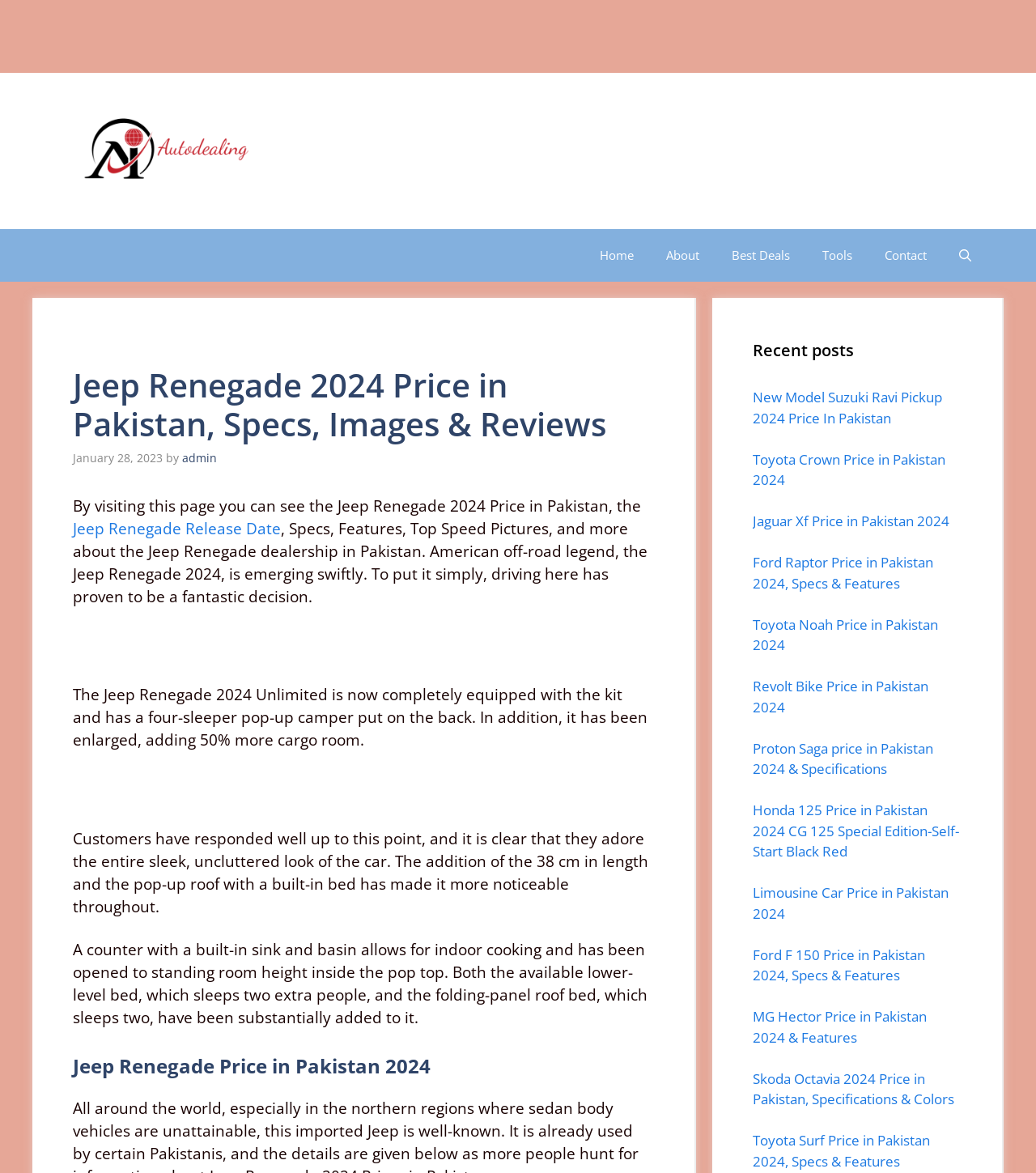Provide a one-word or short-phrase answer to the question:
What is the length increase of the Jeep Renegade 2024?

38 cm